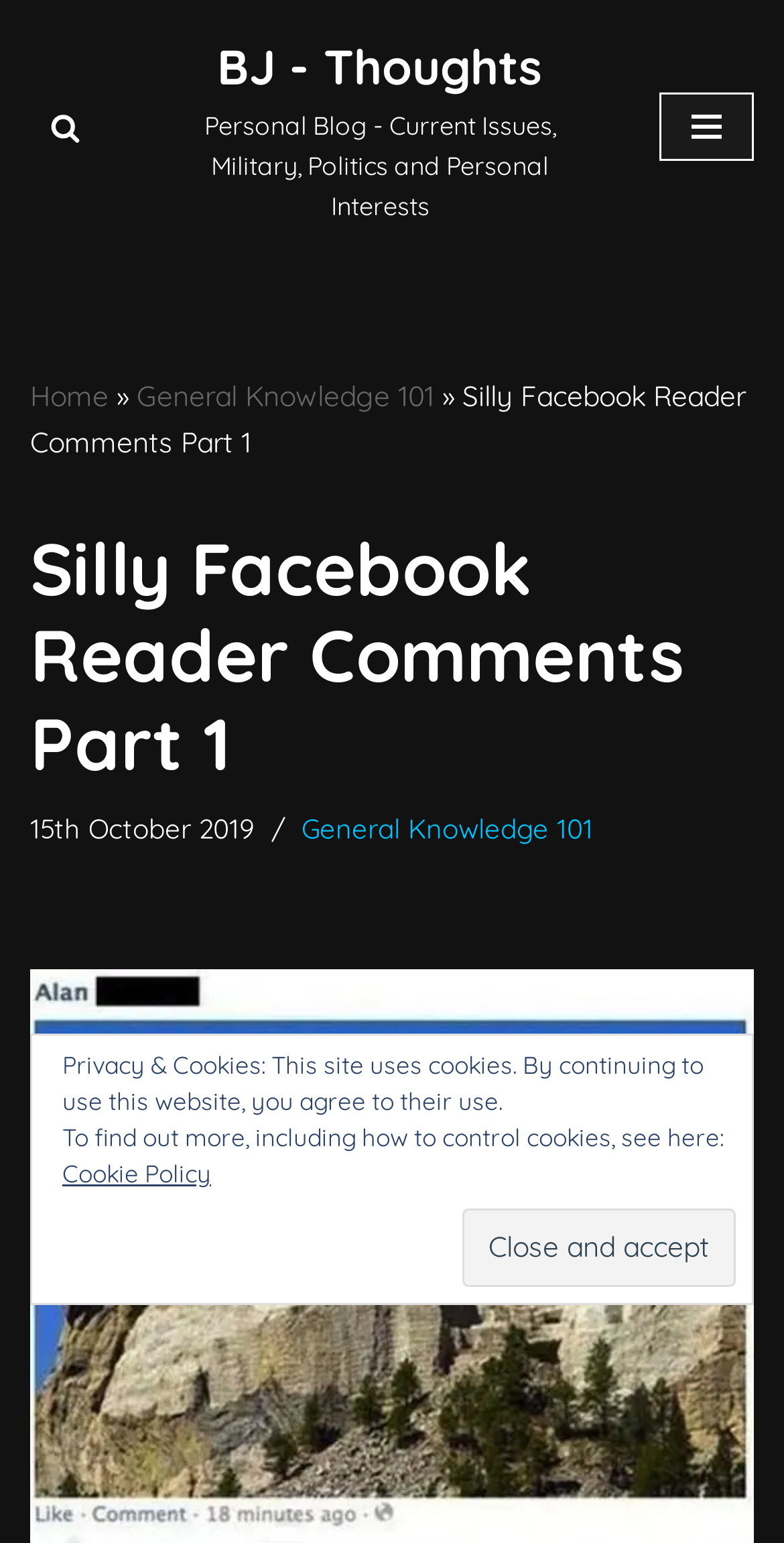Using the details from the image, please elaborate on the following question: What is the purpose of the 'Close and accept' button?

The 'Close and accept' button is likely used to accept the website's cookie policy, as it is located near the text 'Privacy & Cookies: This site uses cookies...' and 'To find out more, including how to control cookies, see here:'.